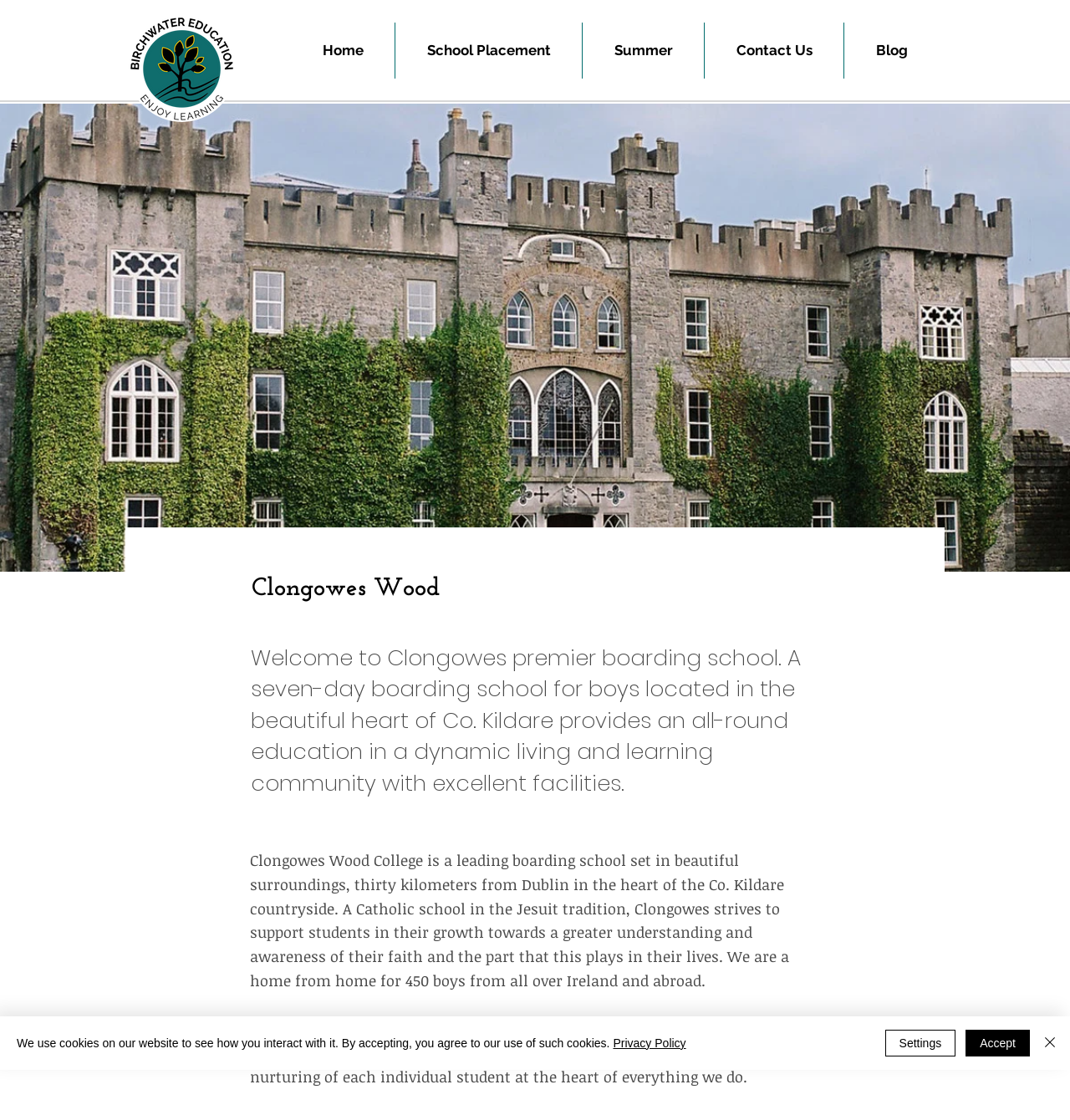Please find the bounding box coordinates for the clickable element needed to perform this instruction: "Click the logo".

[0.119, 0.013, 0.22, 0.109]